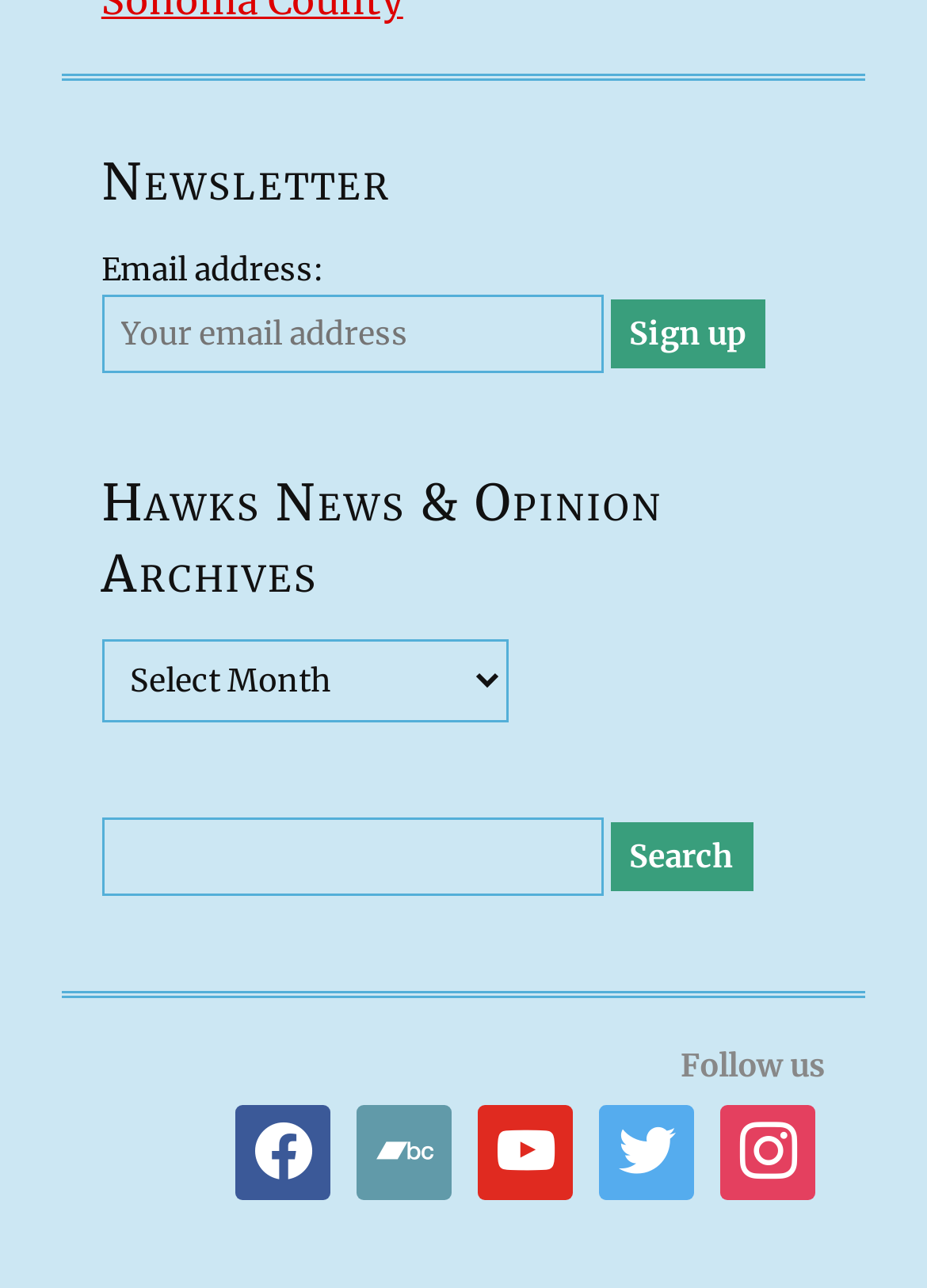What is the function of the button next to the search textbox?
Provide a detailed answer to the question, using the image to inform your response.

The button next to the search textbox is labeled 'Search' and is used to submit the search query, allowing users to search for specific content on the website.